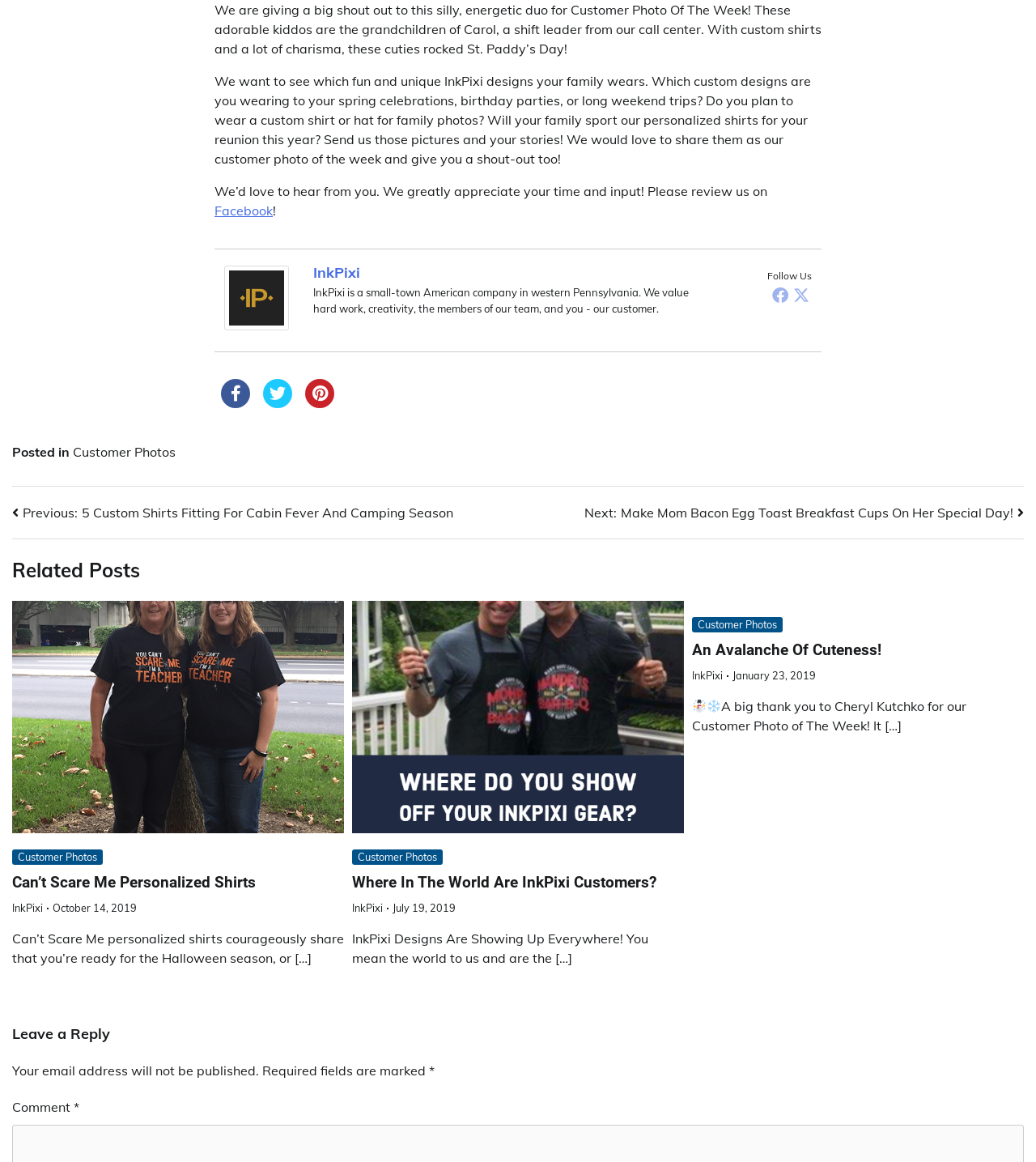Locate the bounding box of the user interface element based on this description: "An Avalanche Of Cuteness!".

[0.668, 0.551, 0.851, 0.567]